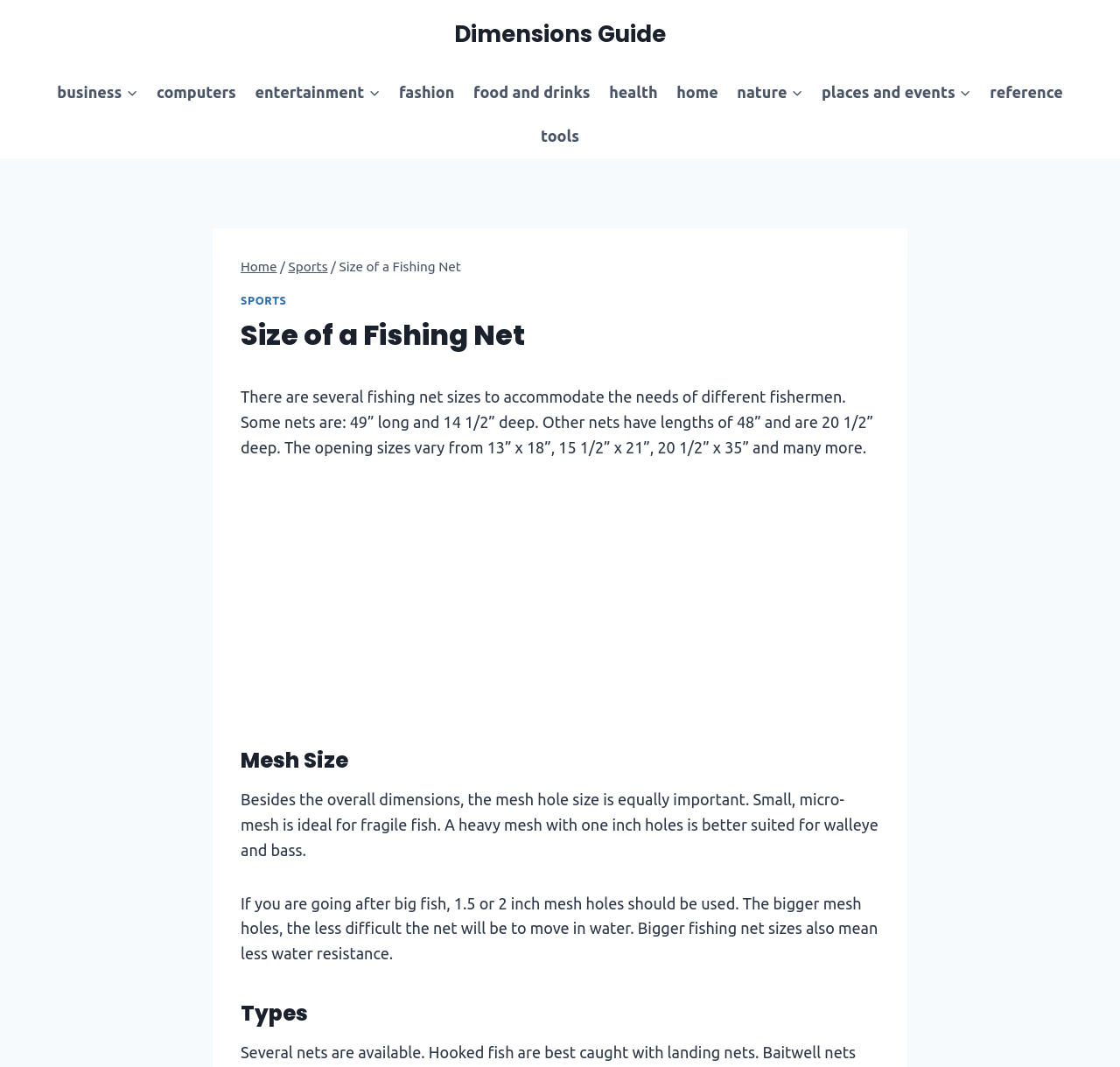Please determine the bounding box coordinates of the area that needs to be clicked to complete this task: 'Expand the 'Business' menu'. The coordinates must be four float numbers between 0 and 1, formatted as [left, top, right, bottom].

[0.112, 0.066, 0.124, 0.107]